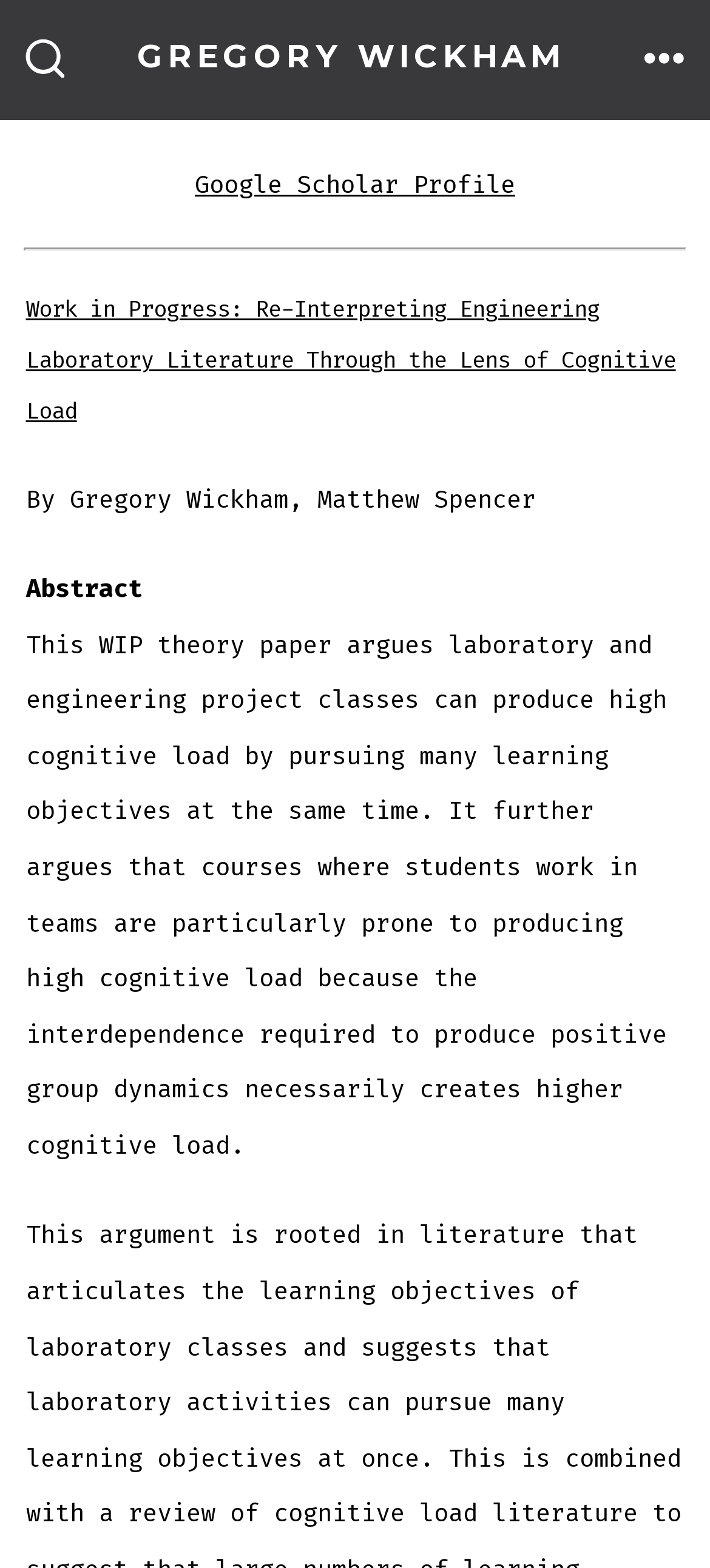Answer succinctly with a single word or phrase:
What is the name of the researcher?

Gregory Wickham